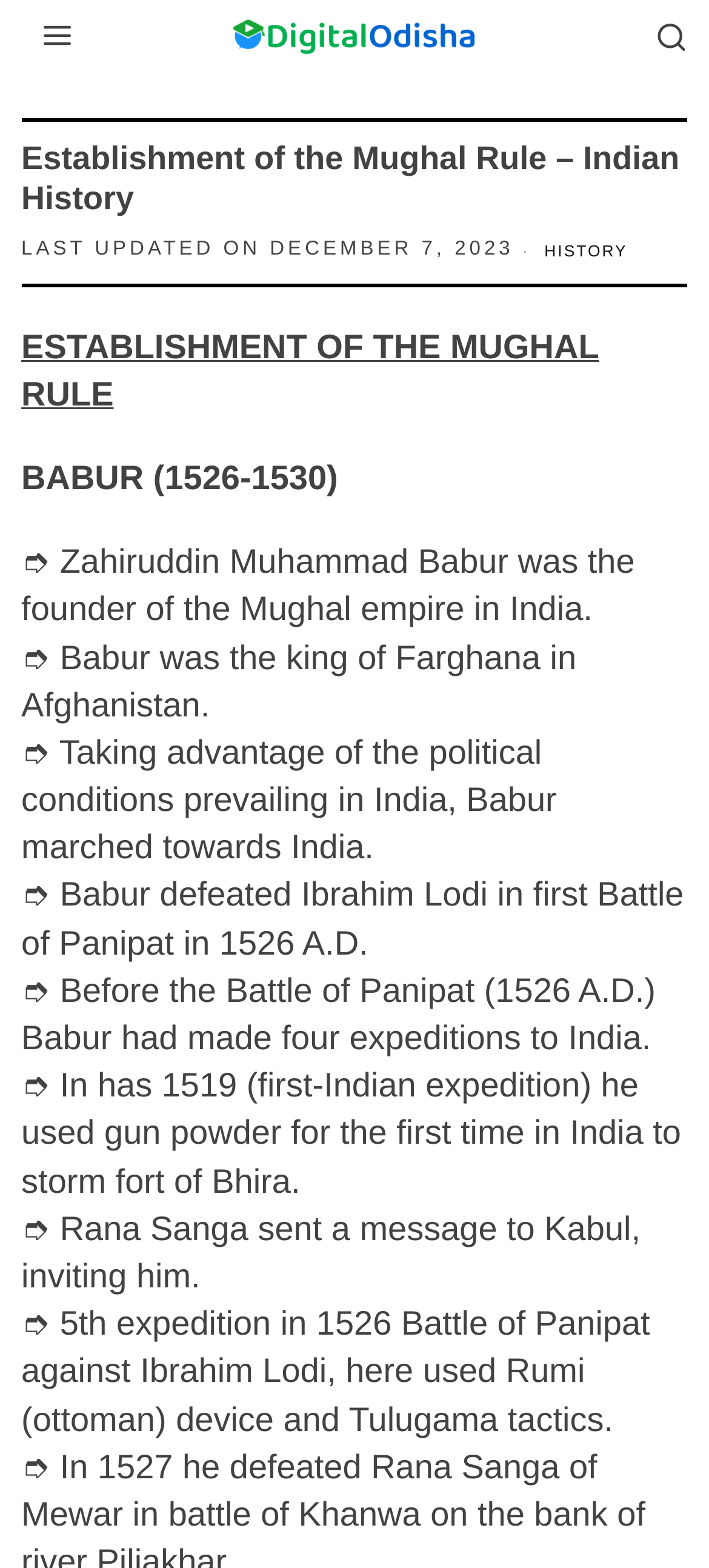Answer briefly with one word or phrase:
Who founded the Mughal empire in India?

Zahiruddin Muhammad Babur